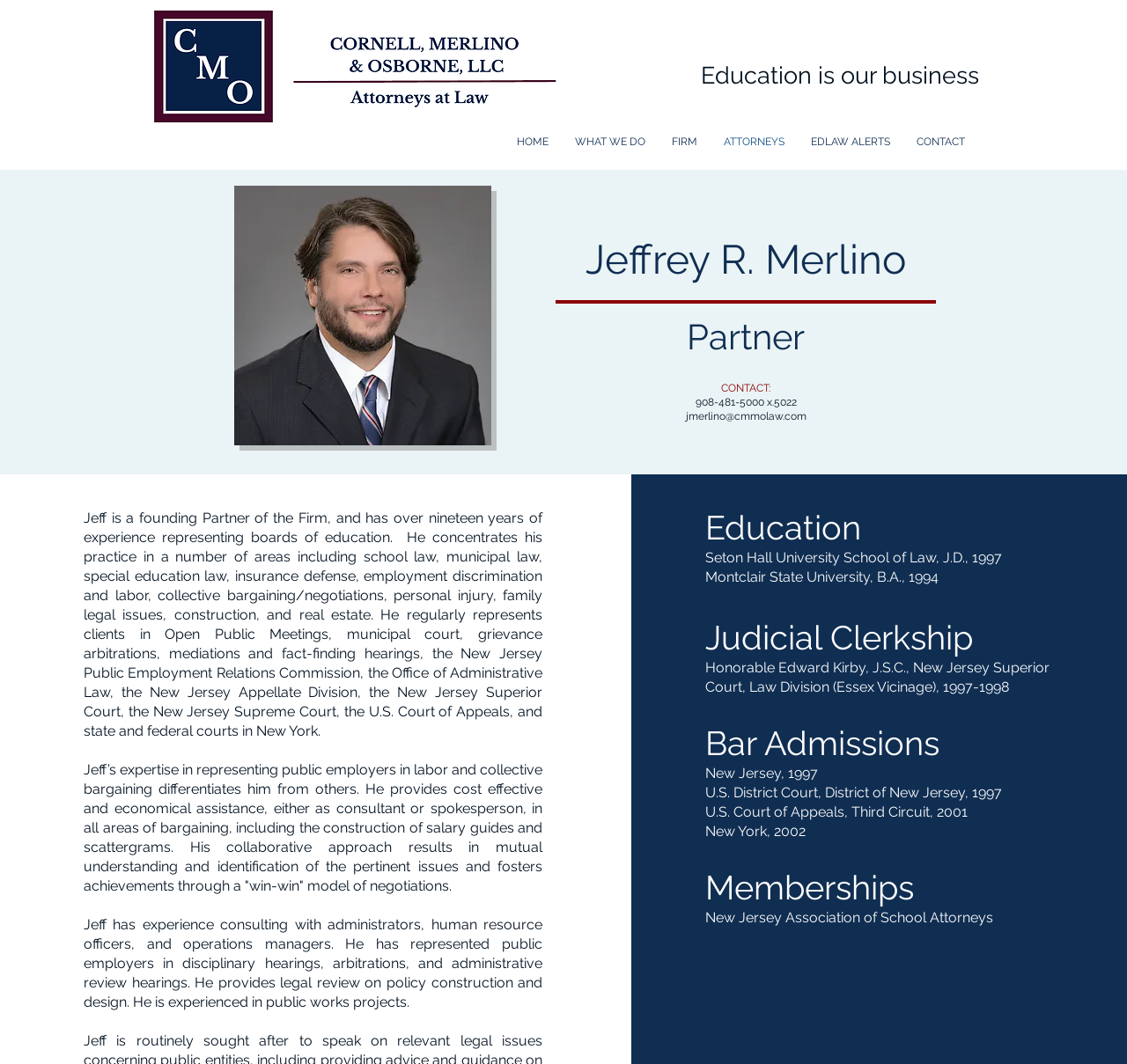Given the description 908-481-5000 x.5022, predict the bounding box coordinates of the UI element. Ensure the coordinates are in the format (top-left x, top-left y, bottom-right x, bottom-right y) and all values are between 0 and 1.

[0.617, 0.371, 0.707, 0.384]